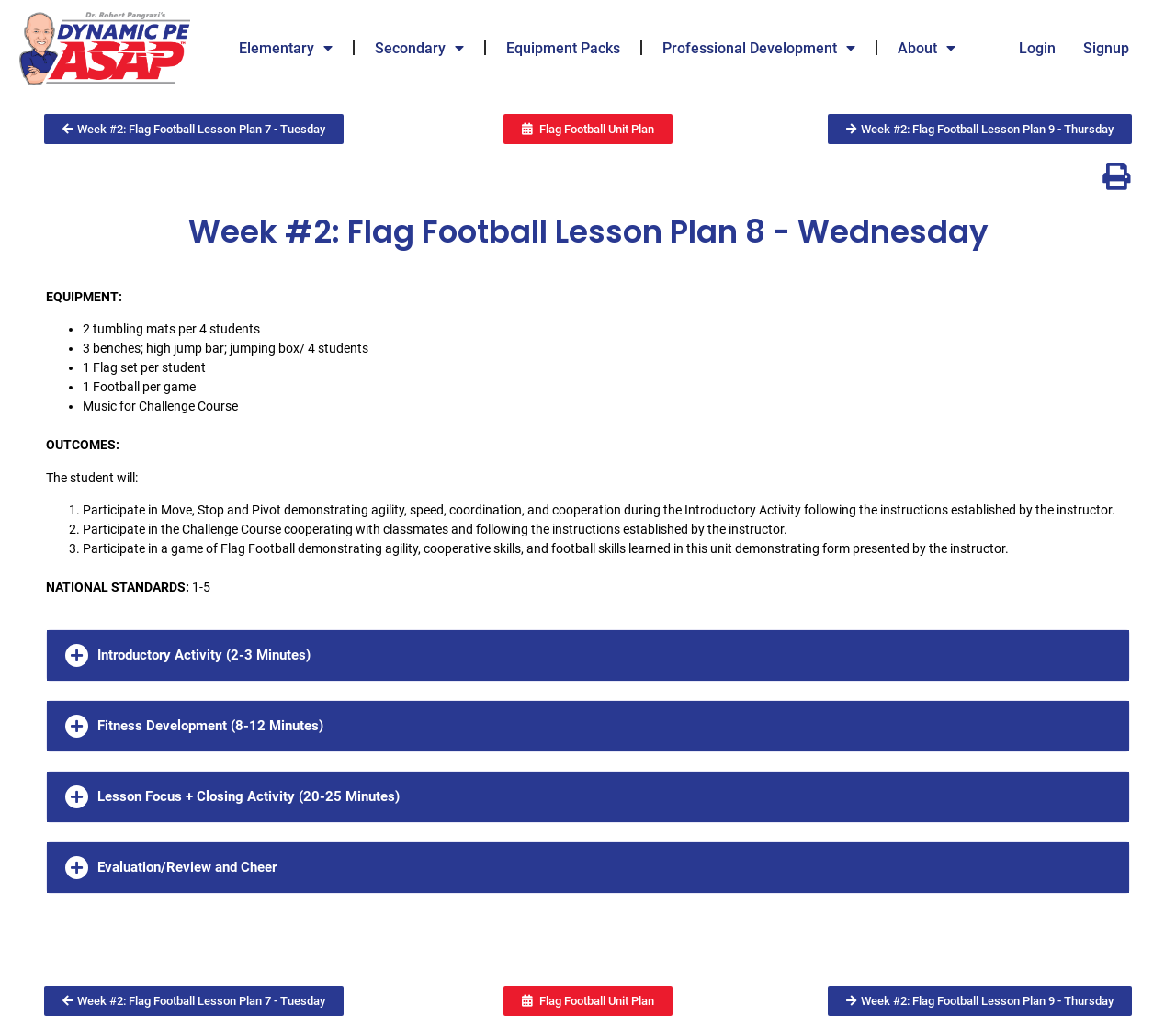Respond with a single word or phrase:
How many tabs are there in the lesson plan?

4